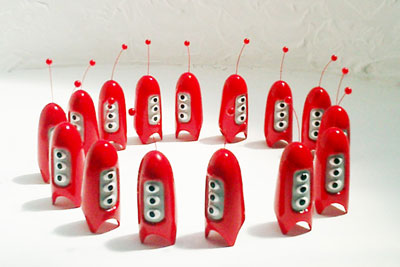In what year did the Portico Popilyn arrive on Earth?
Craft a detailed and extensive response to the question.

The caption states that the Portico Popilyn 'are said to have arrived on Earth in the year 2000', providing the specific year of their arrival.